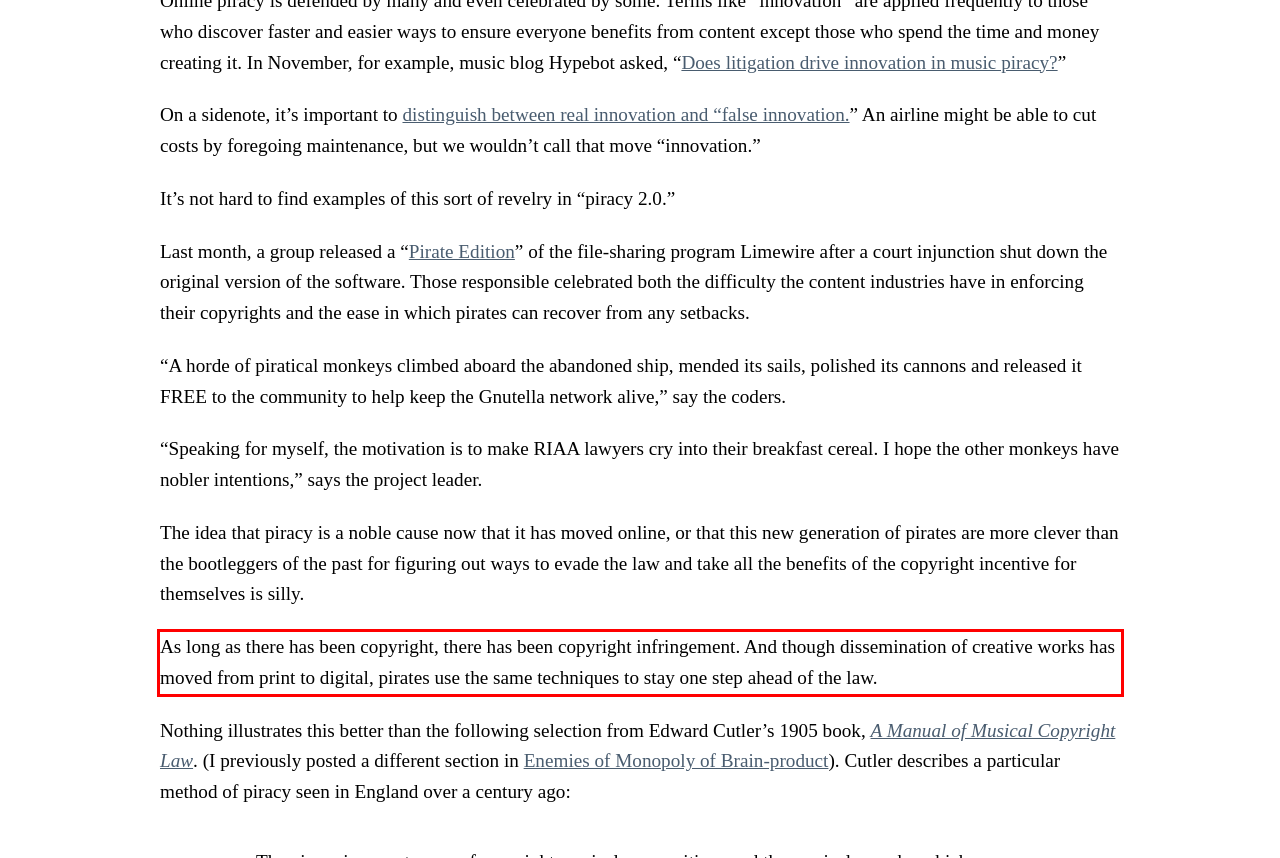You have a screenshot of a webpage, and there is a red bounding box around a UI element. Utilize OCR to extract the text within this red bounding box.

As long as there has been copyright, there has been copyright infringement. And though dissemination of creative works has moved from print to digital, pirates use the same techniques to stay one step ahead of the law.